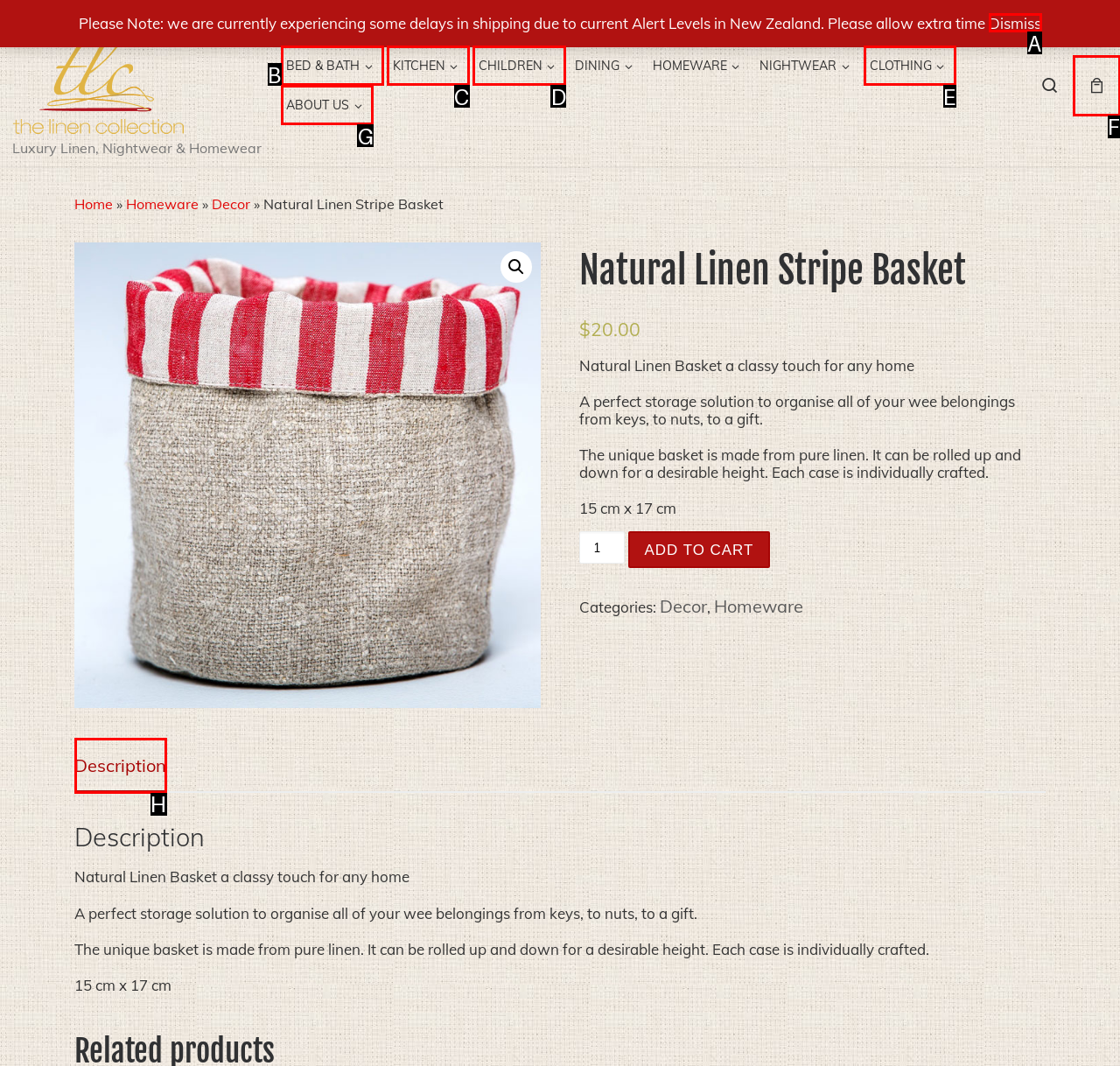Find the HTML element that matches the description: About Us. Answer using the letter of the best match from the available choices.

G